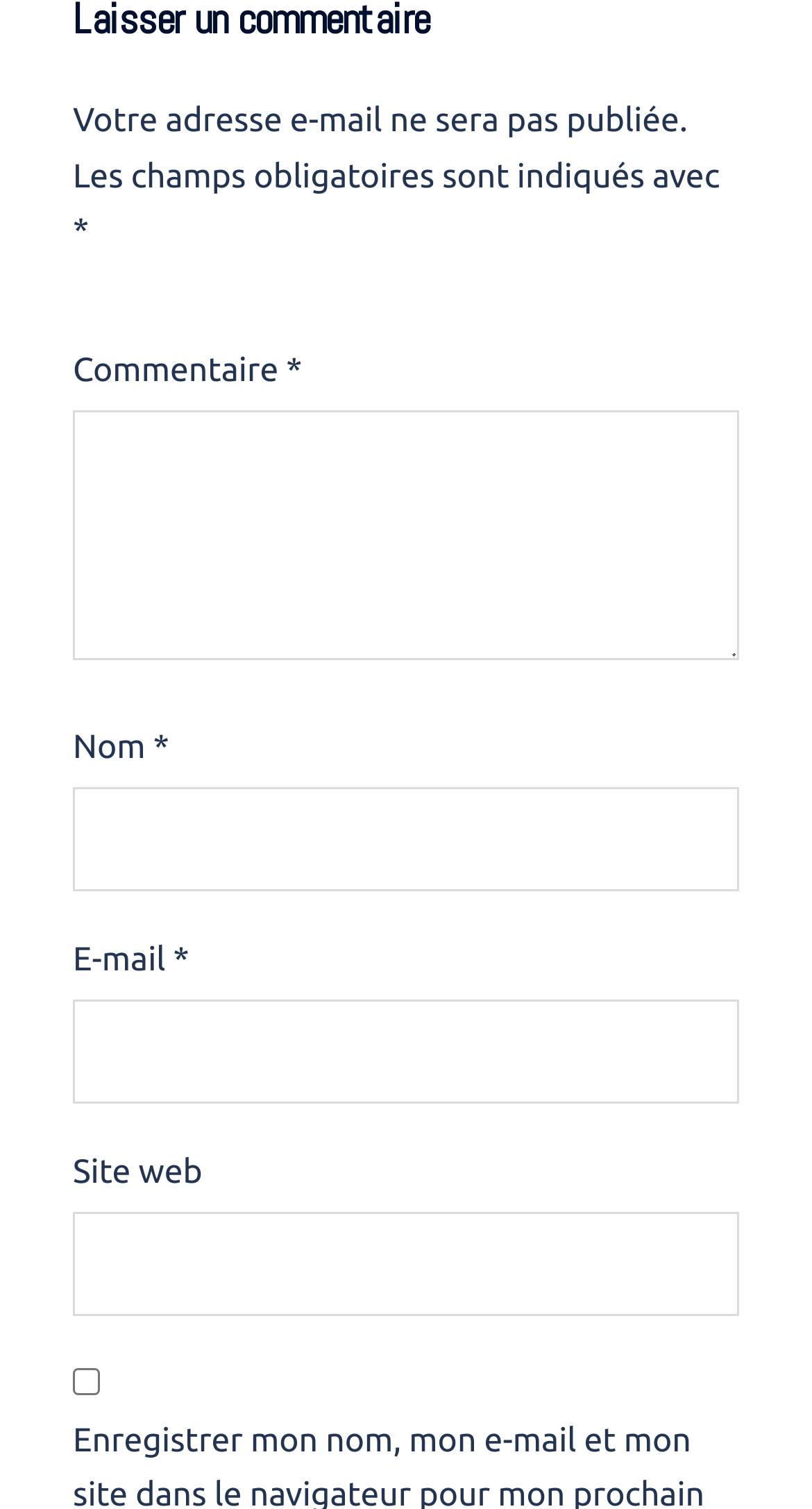Identify the bounding box coordinates for the UI element described as: "parent_node: E-mail * aria-describedby="email-notes" name="email"". The coordinates should be provided as four floats between 0 and 1: [left, top, right, bottom].

[0.09, 0.662, 0.91, 0.731]